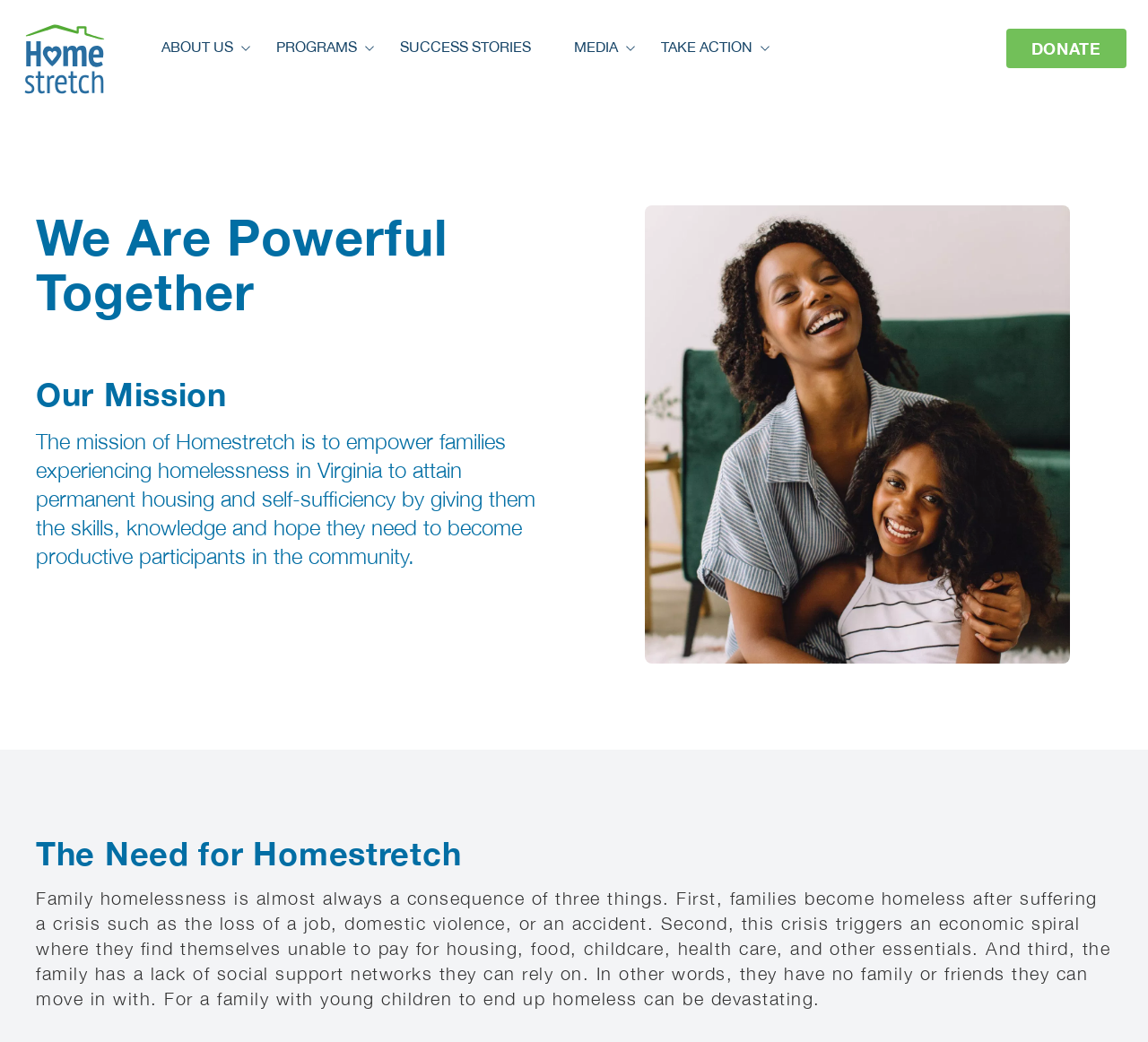Using the provided description: "Board and Staff", find the bounding box coordinates of the corresponding UI element. The output should be four float numbers between 0 and 1, in the format [left, top, right, bottom].

[0.153, 0.111, 0.241, 0.127]